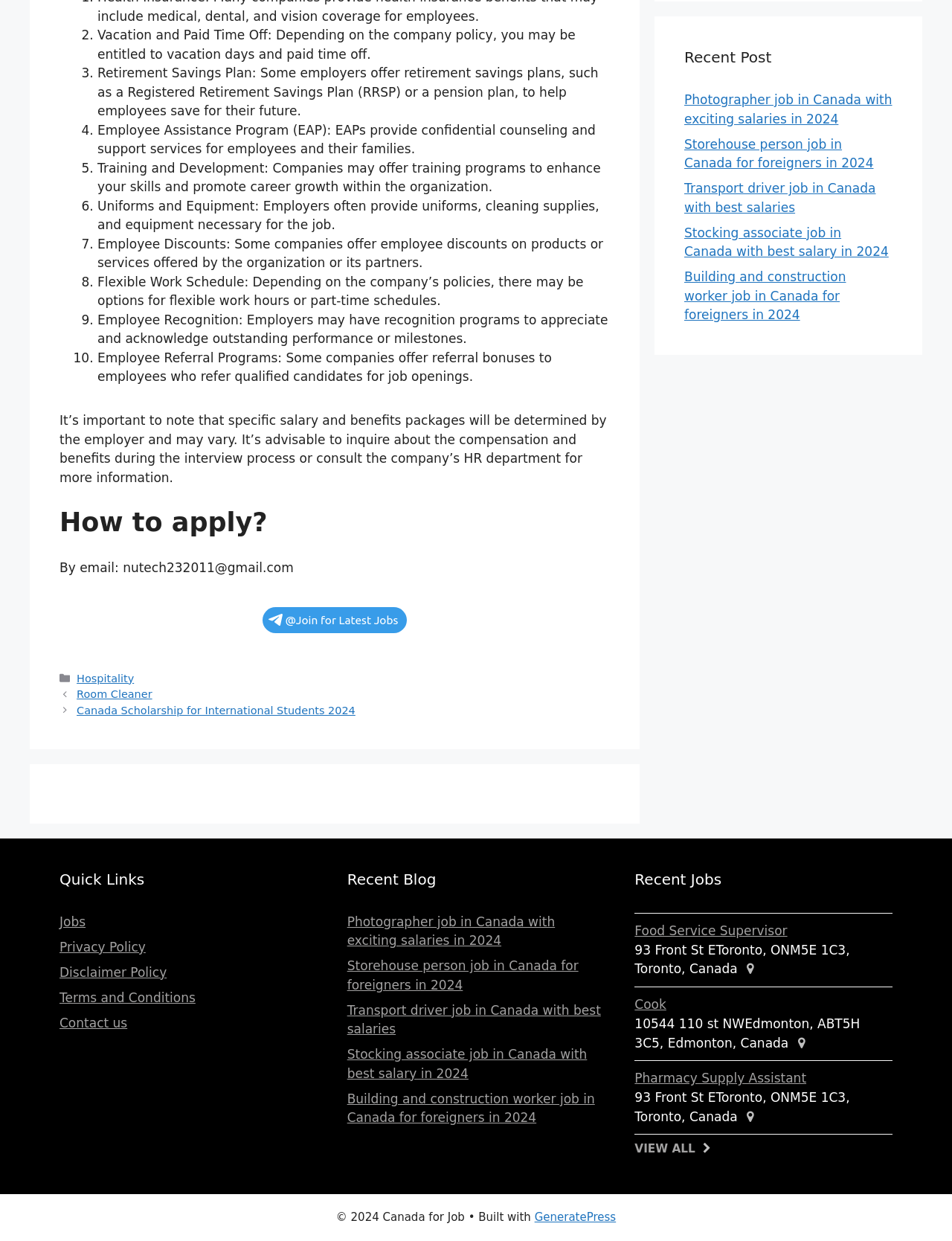What is the purpose of Employee Assistance Program (EAP)?
Answer the question with a detailed explanation, including all necessary information.

According to the webpage, Employee Assistance Program (EAP) provides confidential counseling and support services for employees and their families, which implies that it is a program designed to support the well-being of employees.